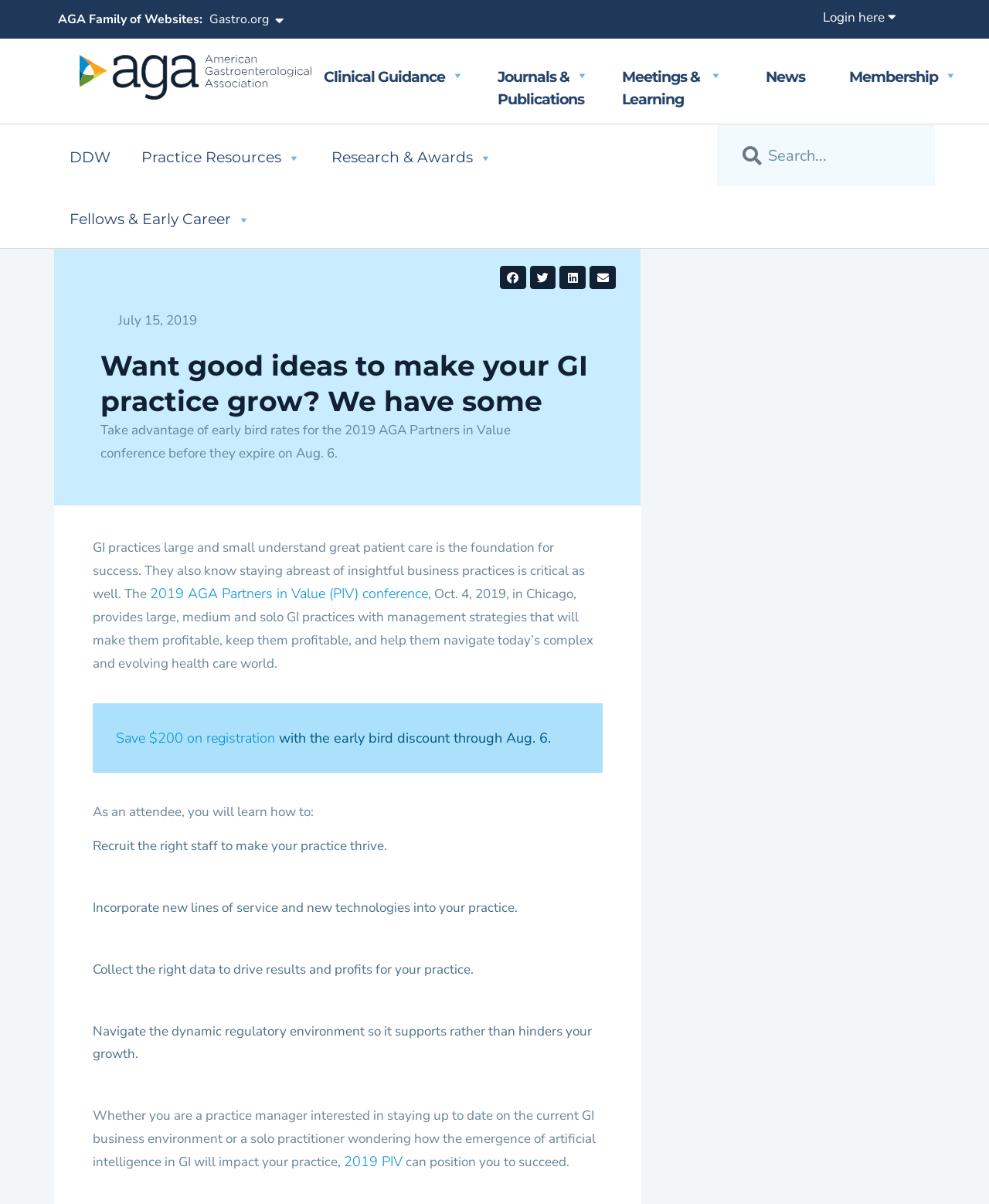Based on the image, please elaborate on the answer to the following question:
What is the deadline for the early bird discount?

I found the answer by reading the text that mentions the early bird discount, which expires on Aug. 6.